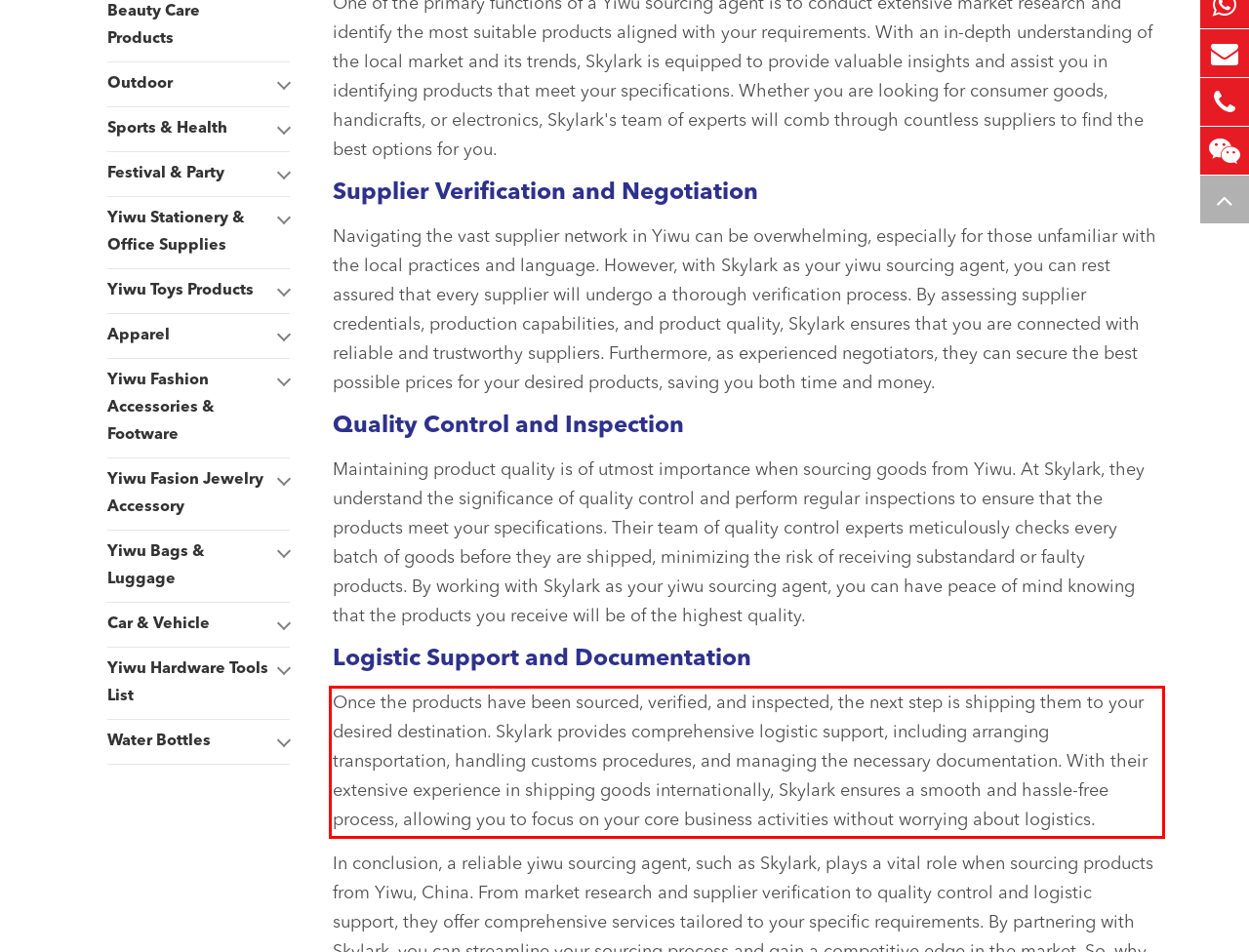You have a screenshot of a webpage with a red bounding box. Identify and extract the text content located inside the red bounding box.

Once the products have been sourced, verified, and inspected, the next step is shipping them to your desired destination. Skylark provides comprehensive logistic support, including arranging transportation, handling customs procedures, and managing the necessary documentation. With their extensive experience in shipping goods internationally, Skylark ensures a smooth and hassle-free process, allowing you to focus on your core business activities without worrying about logistics.